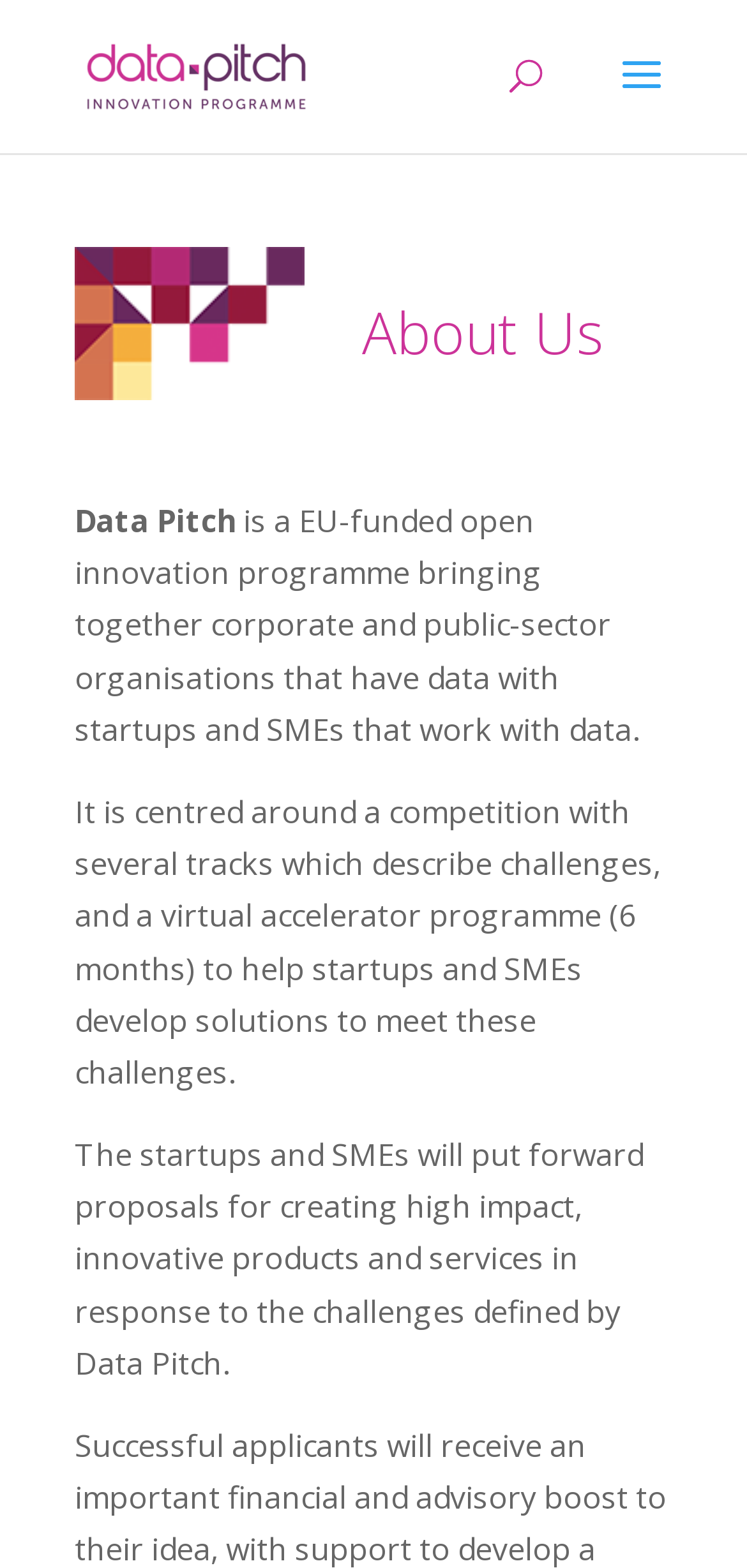What is the purpose of the competition?
Examine the image and provide an in-depth answer to the question.

By analyzing the webpage content, specifically the StaticText element 'It is centred around a competition with several tracks which describe challenges, and a virtual accelerator programme (6 months) to help startups and SMEs develop solutions to meet these challenges.' at coordinates [0.1, 0.504, 0.885, 0.697], it can be inferred that the purpose of the competition is to help startups and SMEs develop solutions to meet the challenges defined by Data Pitch.